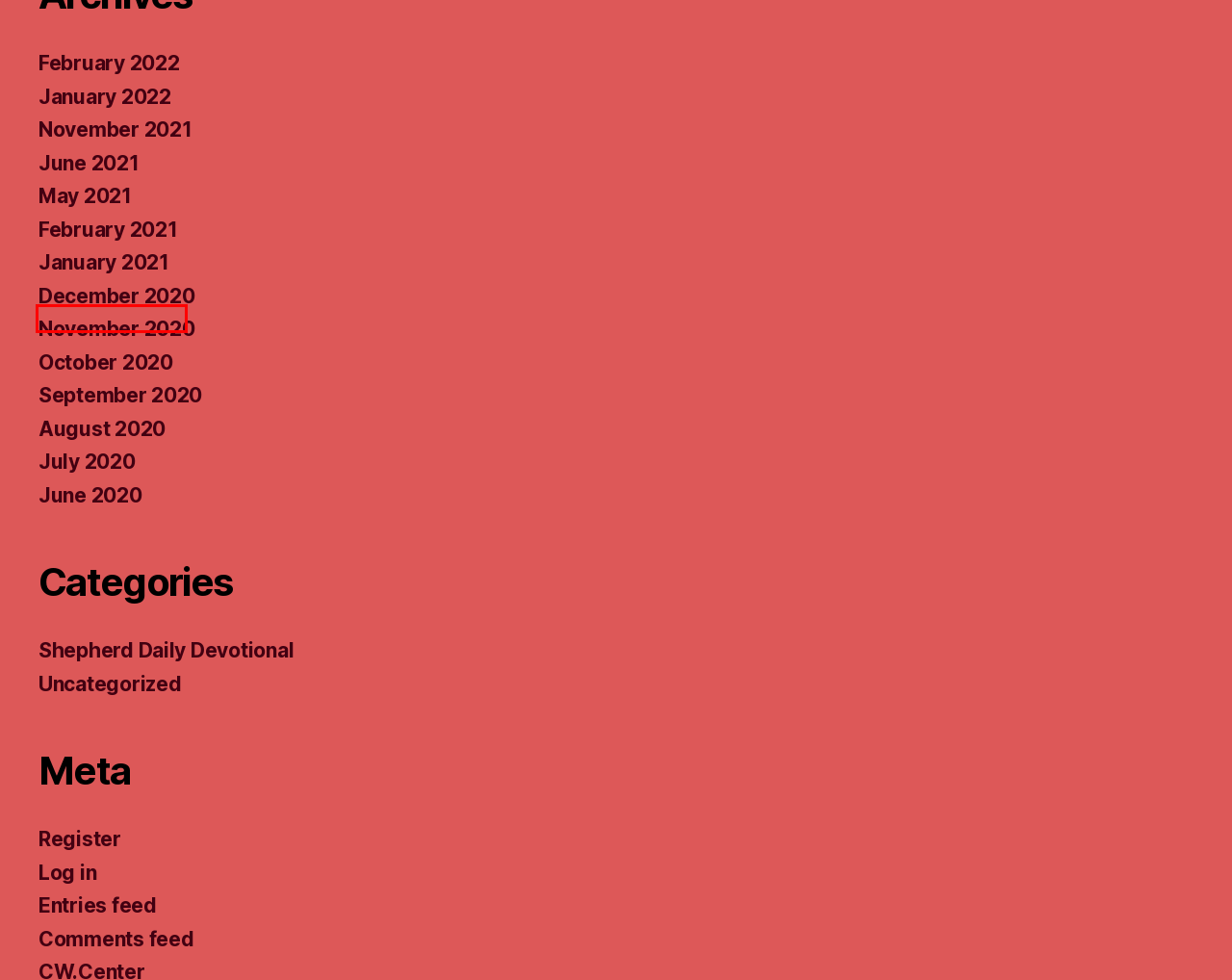After examining the screenshot of a webpage with a red bounding box, choose the most accurate webpage description that corresponds to the new page after clicking the element inside the red box. Here are the candidates:
A. June 2021 – Shepherd Daily Devotional
B. December 2020 – Shepherd Daily Devotional
C. February 2022 – Shepherd Daily Devotional
D. Shepherd Daily Devotional – Shepherd Daily Devotional
E. May 2021 – Shepherd Daily Devotional
F. November 2020 – Shepherd Daily Devotional
G. November 2021 – Shepherd Daily Devotional
H. February 2021 – Shepherd Daily Devotional

F